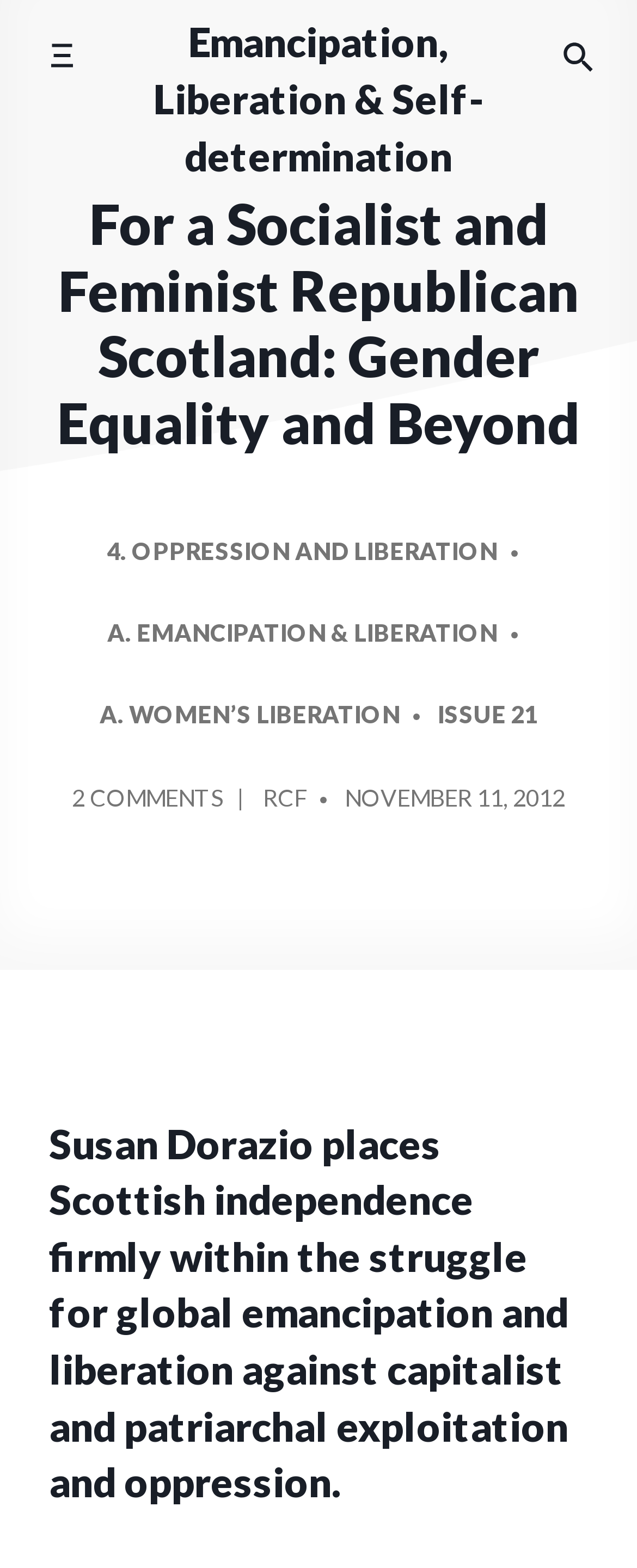Observe the image and answer the following question in detail: What is the date of the post?

The date of the post is mentioned as 'NOVEMBER 11, 2012' which is a link on the webpage.